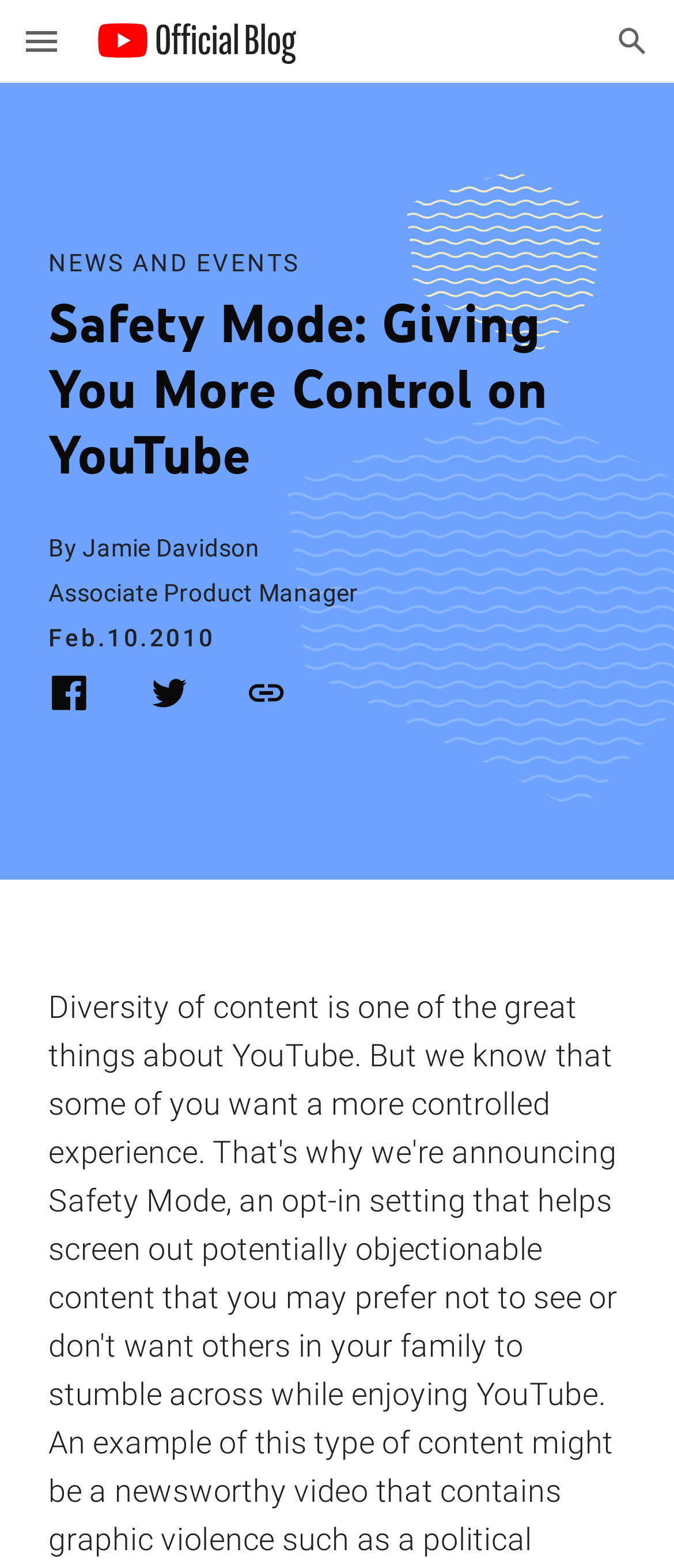Please pinpoint the bounding box coordinates for the region I should click to adhere to this instruction: "Visit YouTube Official Blog homepage".

[0.141, 0.01, 0.446, 0.041]